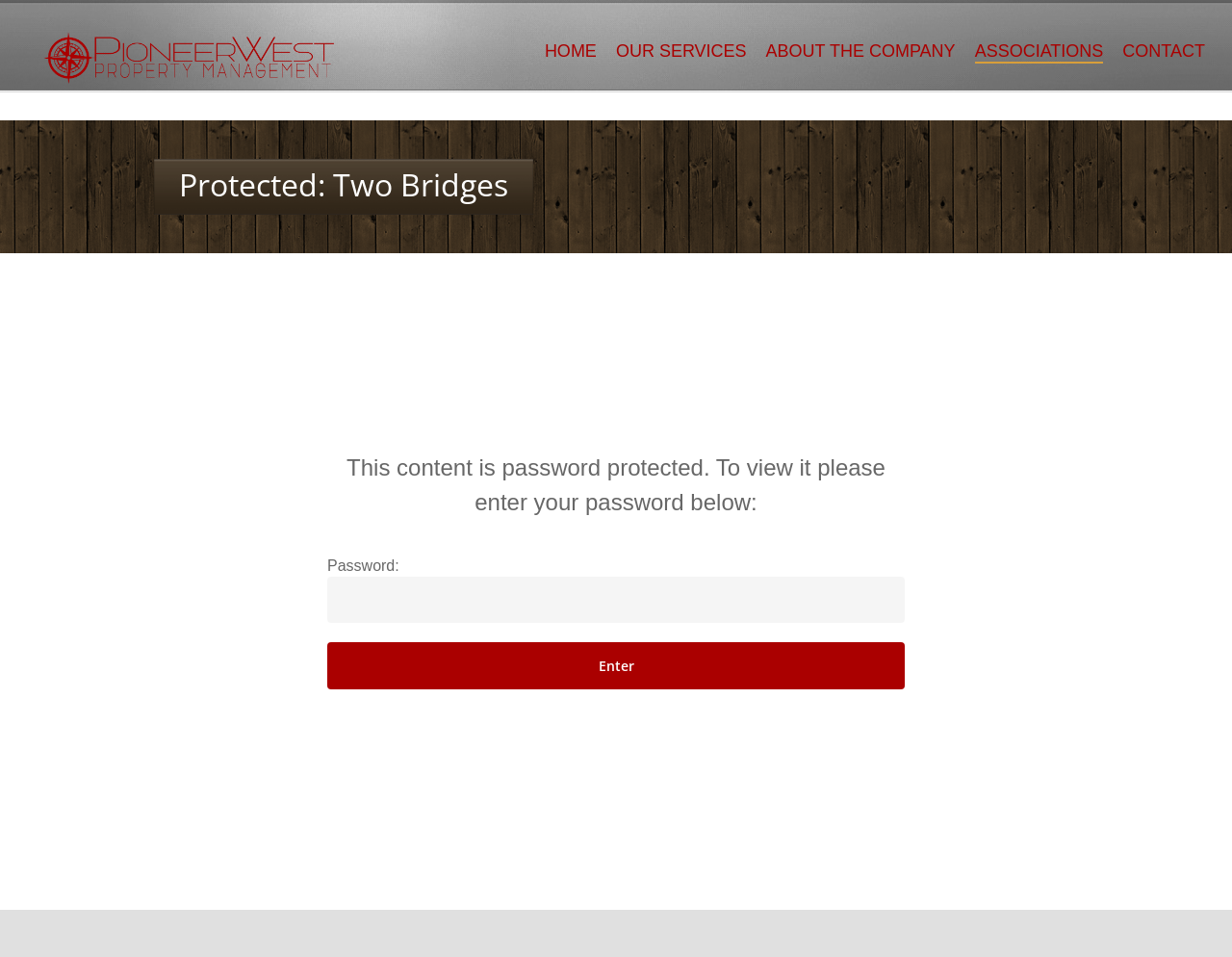Indicate the bounding box coordinates of the element that must be clicked to execute the instruction: "go to CONTACT". The coordinates should be given as four float numbers between 0 and 1, i.e., [left, top, right, bottom].

[0.911, 0.04, 0.978, 0.066]